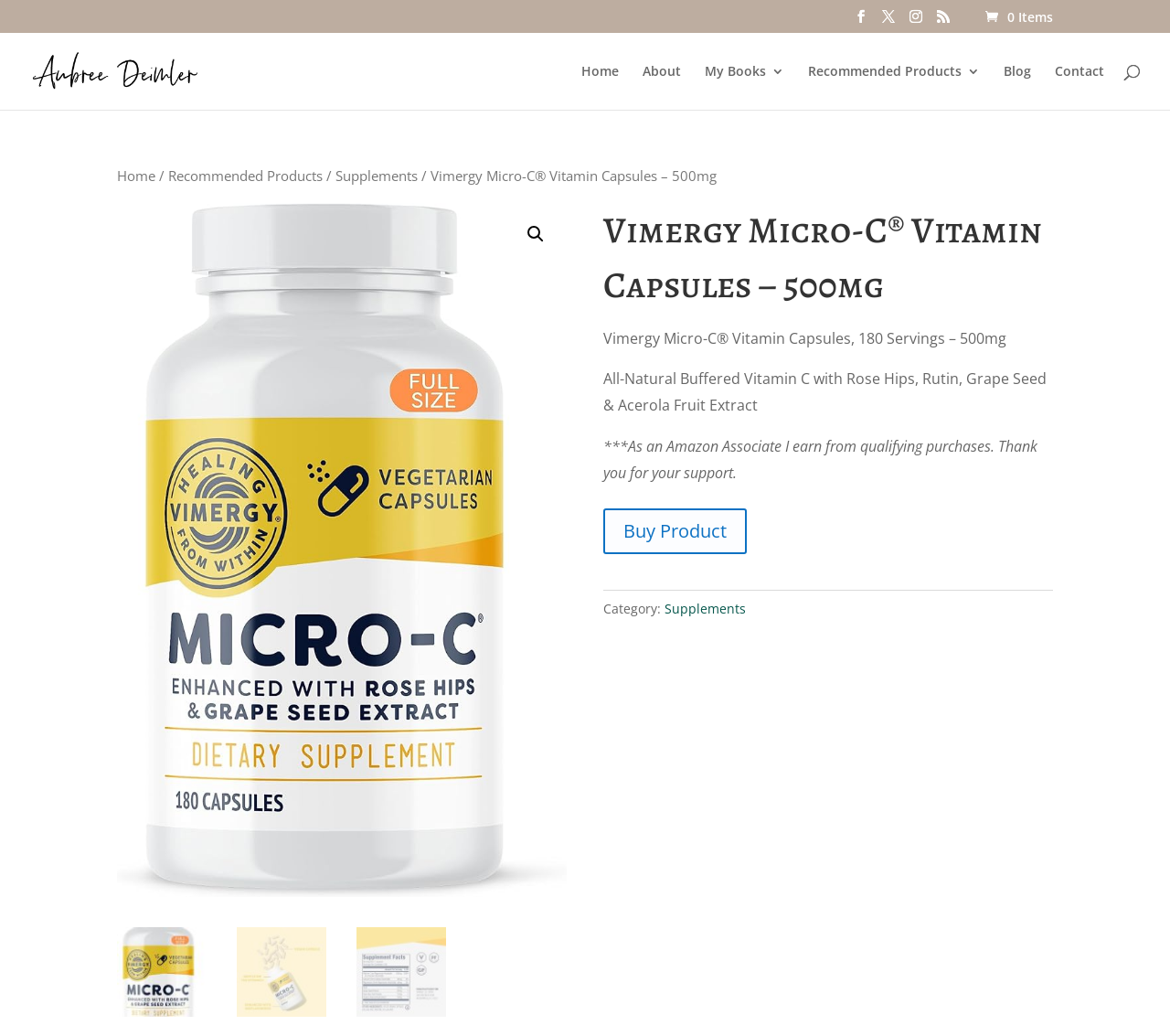Show the bounding box coordinates of the element that should be clicked to complete the task: "Search for something".

[0.053, 0.031, 0.953, 0.033]